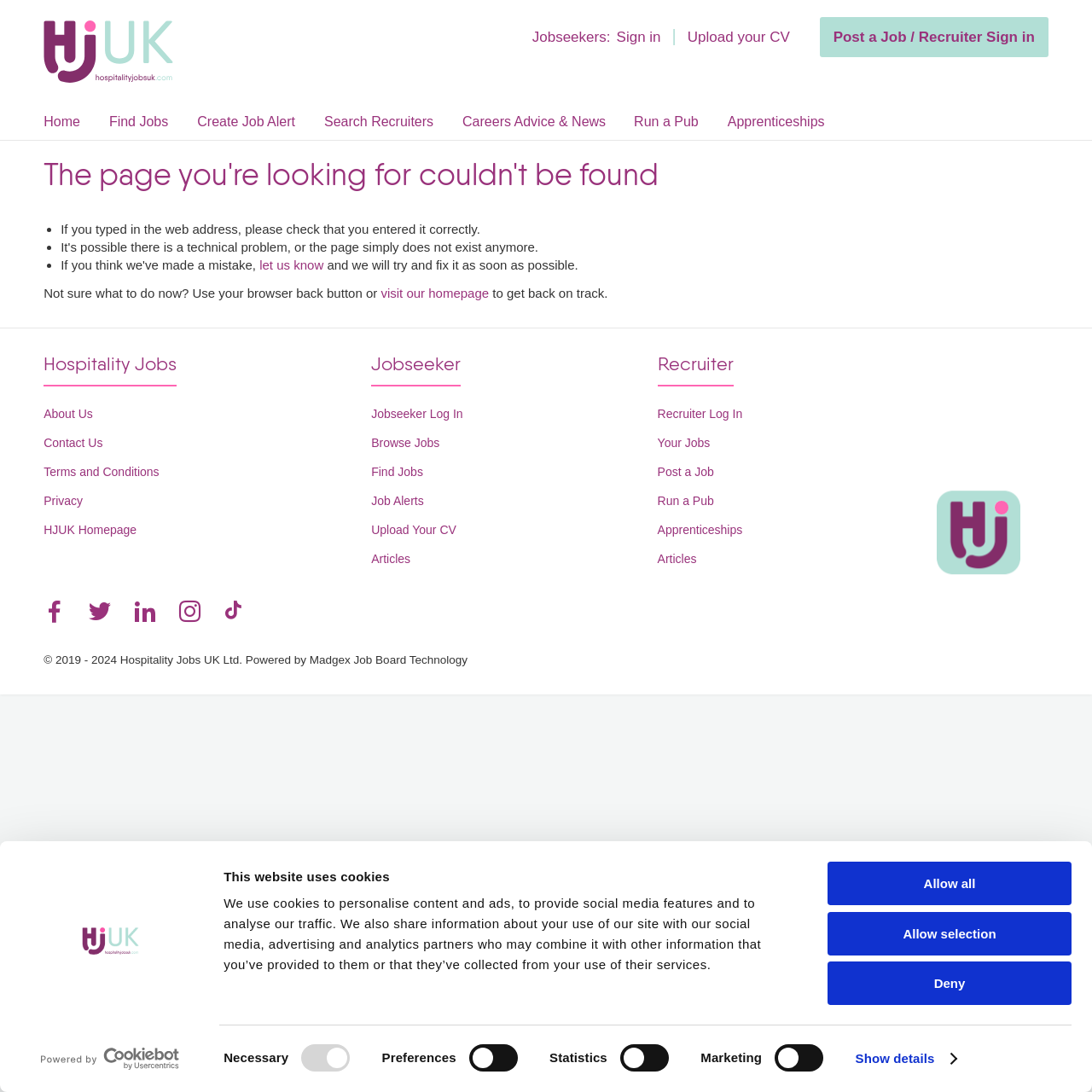Find the bounding box coordinates of the element I should click to carry out the following instruction: "Click the 'Sign in' link".

[0.562, 0.023, 0.607, 0.045]